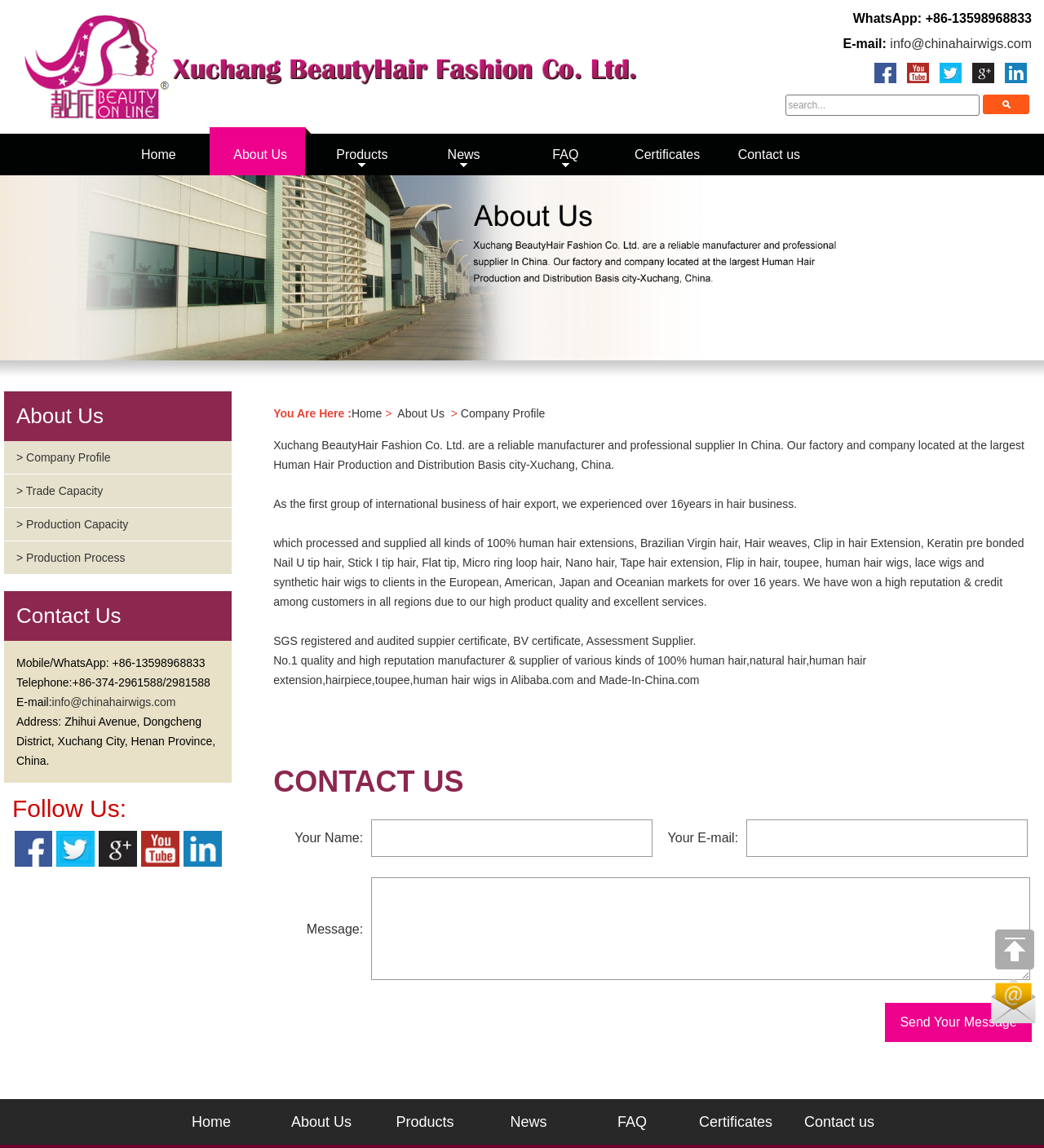Please indicate the bounding box coordinates for the clickable area to complete the following task: "Send a message". The coordinates should be specified as four float numbers between 0 and 1, i.e., [left, top, right, bottom].

[0.356, 0.764, 0.987, 0.853]